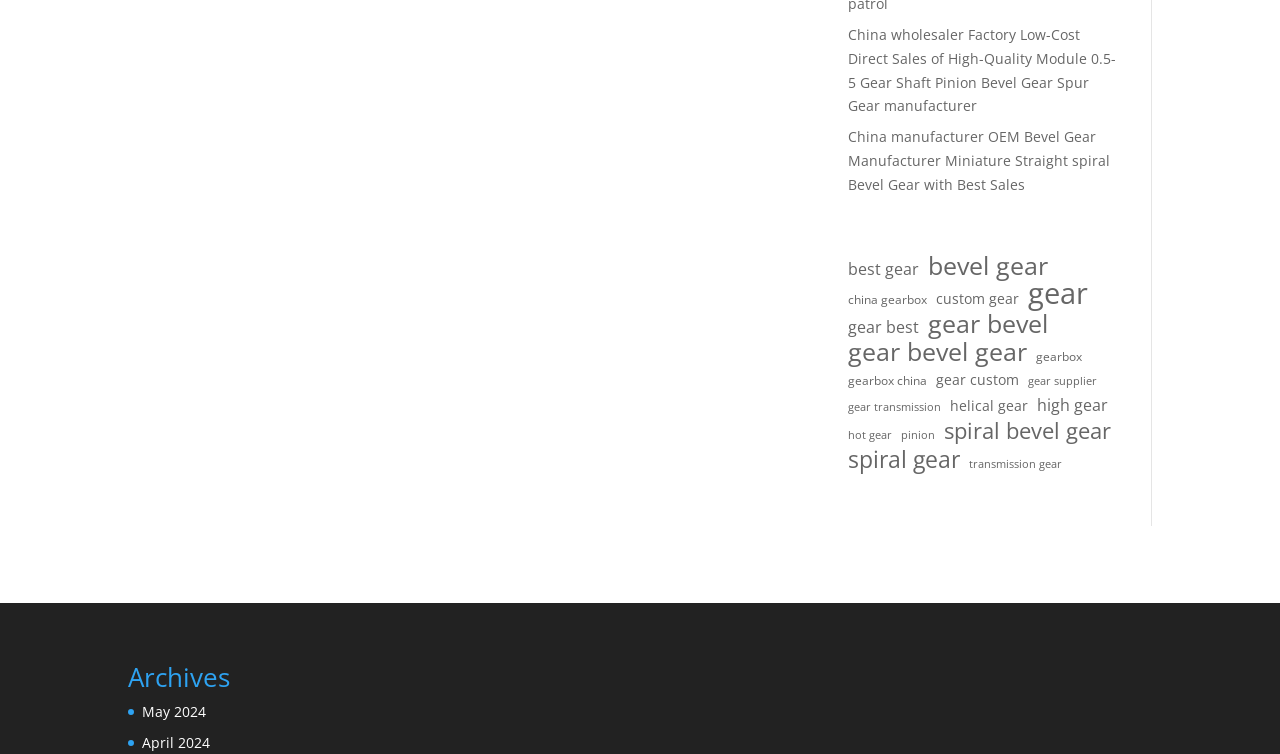Using the description "gear bevel gear", locate and provide the bounding box of the UI element.

[0.663, 0.45, 0.802, 0.482]